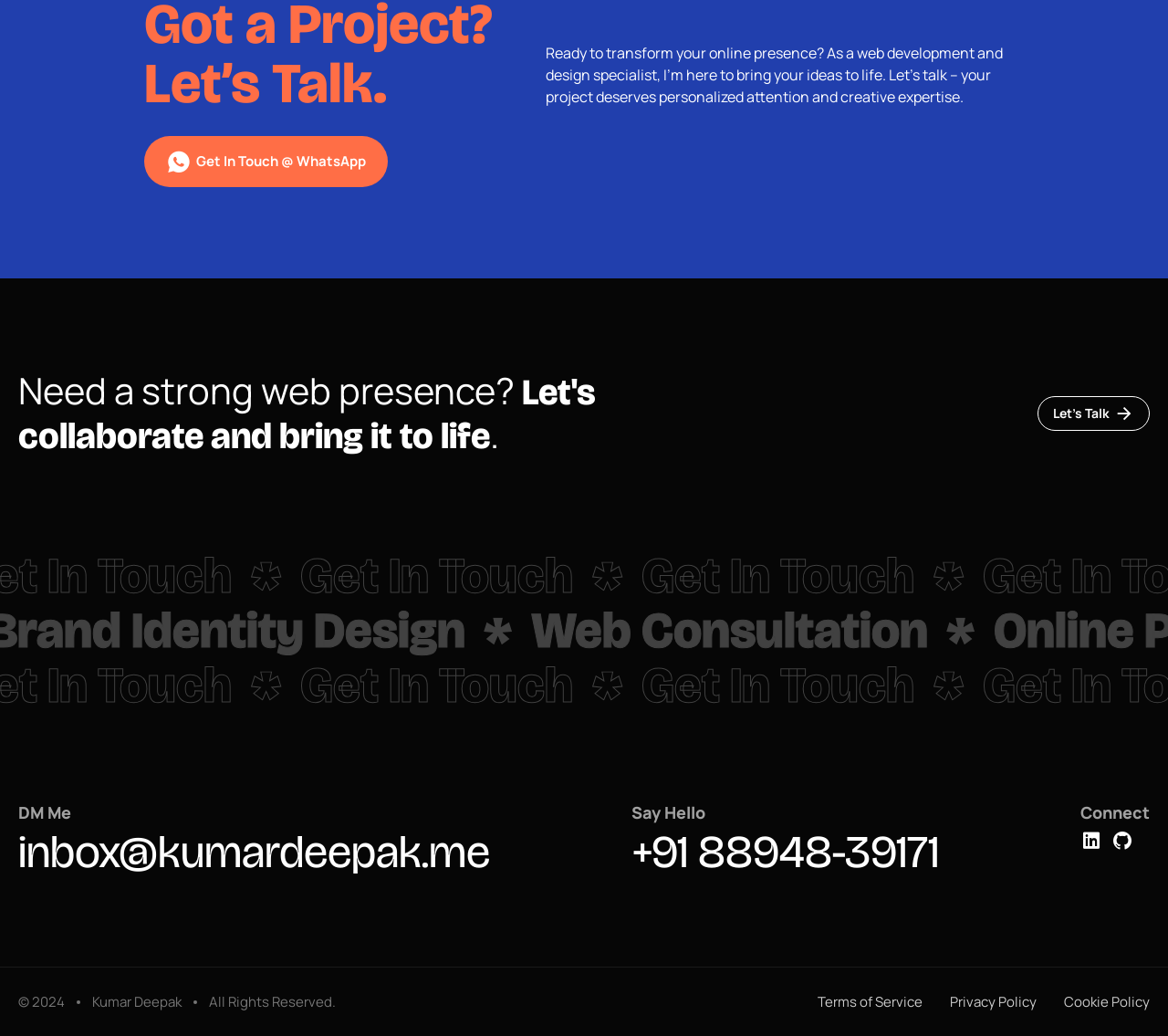Identify the bounding box coordinates of the clickable region to carry out the given instruction: "View Terms of Service".

[0.7, 0.961, 0.79, 0.974]